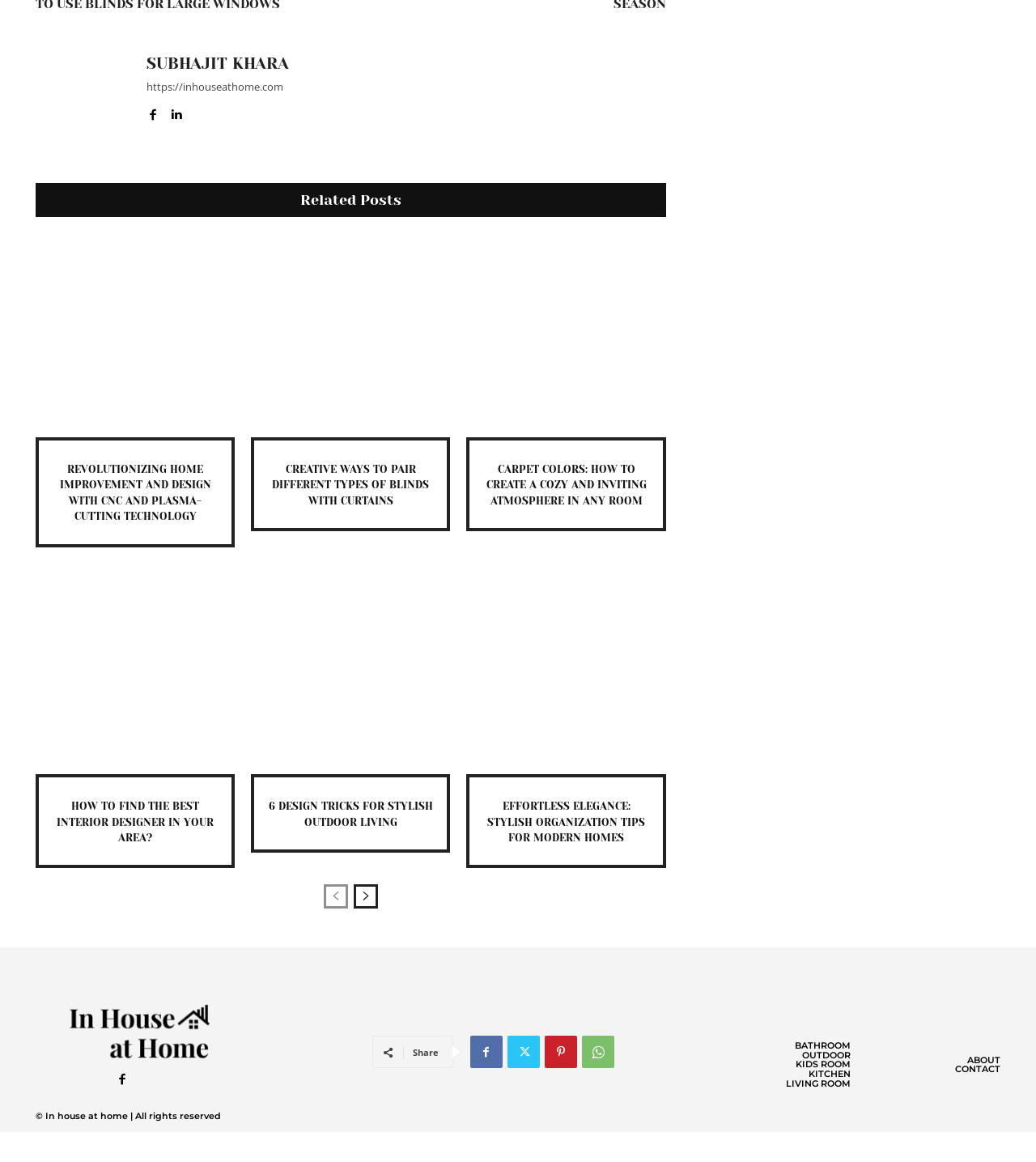Please determine the bounding box coordinates of the element's region to click in order to carry out the following instruction: "Click on the author's name". The coordinates should be four float numbers between 0 and 1, i.e., [left, top, right, bottom].

[0.034, 0.043, 0.125, 0.124]